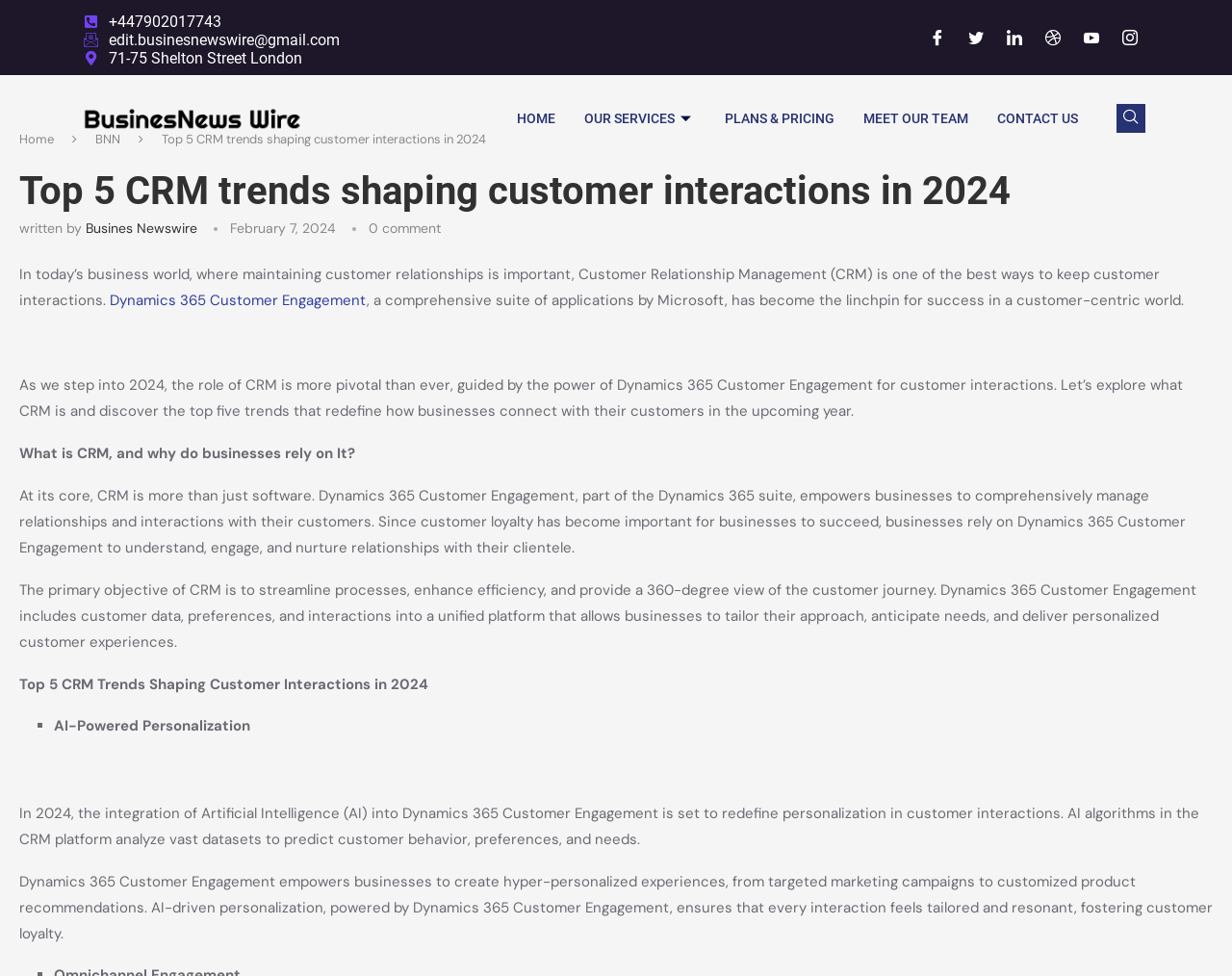What is the phone number at the top of the page?
Based on the image, provide a one-word or brief-phrase response.

+447902017743